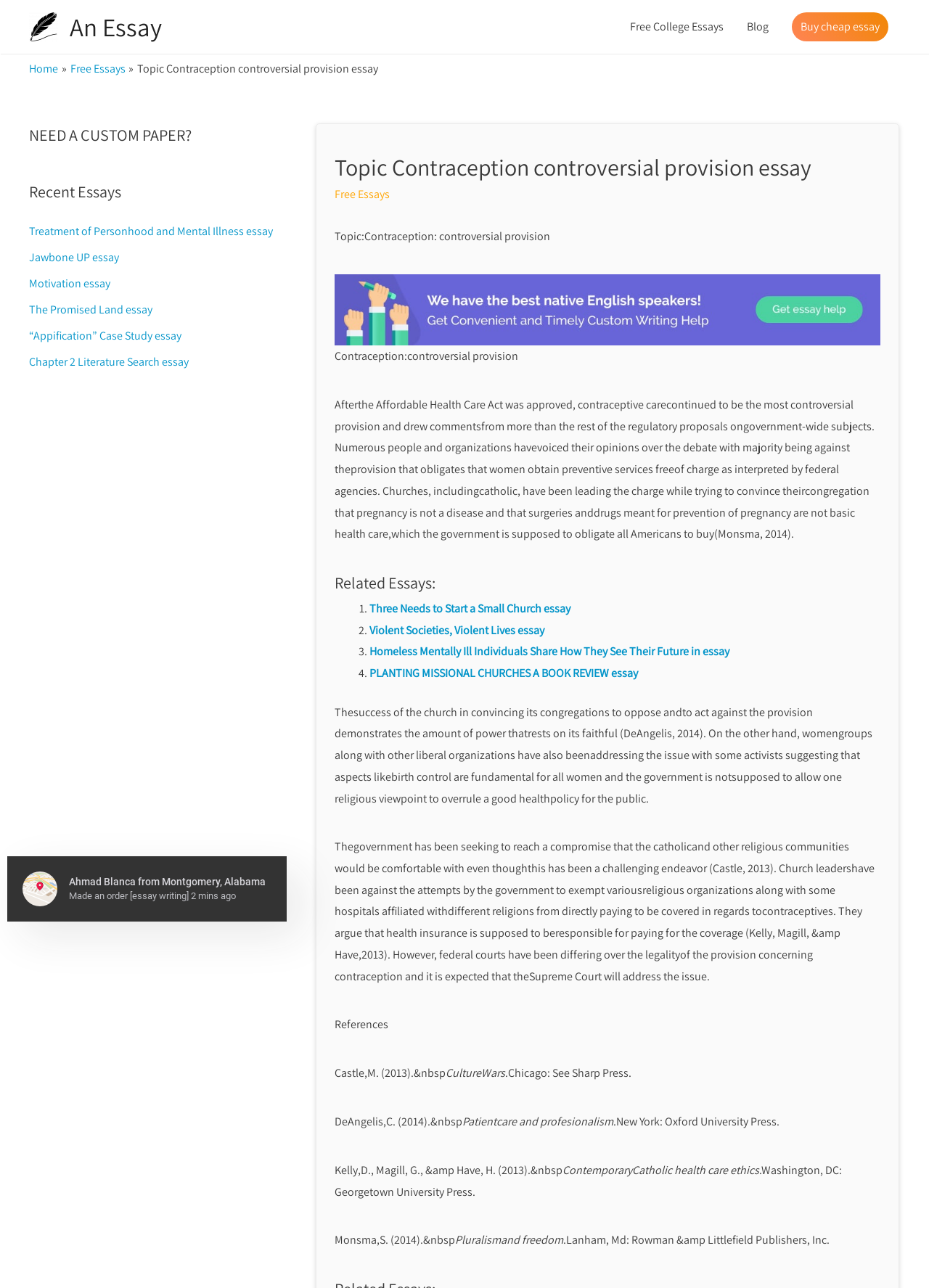Pinpoint the bounding box coordinates of the clickable element to carry out the following instruction: "Click on 'Free College Essays'."

[0.666, 0.003, 0.791, 0.039]